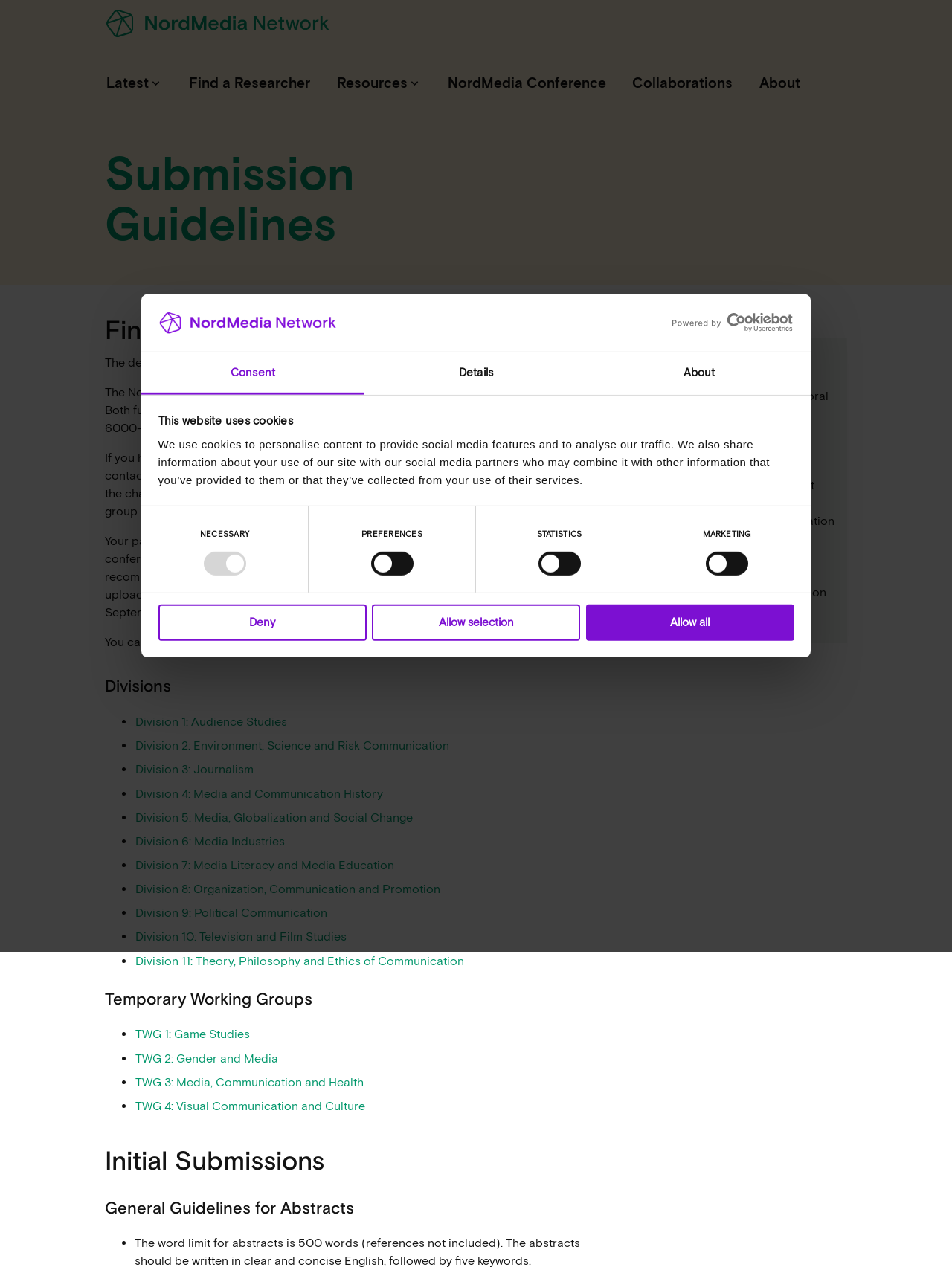Generate a detailed explanation of the webpage's features and information.

The webpage is about the NordMedia conference, specifically the submission guidelines for the 2023 conference. At the top, there is a dialog box about cookies, with a logo and a link to open in a new window. Below this, there are three tabs: Consent, Details, and About.

The main content of the page is divided into several sections. The first section is about final submissions, with a heading and three paragraphs of text. The deadline for final submissions is July 31, 2021, and the conference accepts a range of formats, including full papers and extended abstracts. The text also provides information about the length and content of the submissions.

Below this, there is a section about divisions, with a heading and a list of eight divisions, each with a link to more information. The divisions are listed in bullet points, with a marker (•) preceding each one.

To the left of the main content, there are several links and buttons, including links to the latest news, upcoming conferences, and resources. There is also a button to deny or allow cookies.

At the top right of the page, there is a link to the NordMedia conference, and below this, there are links to various categories, including news, upcoming conferences, and resources. There is also a search function and a link to find a researcher.

Overall, the page is well-organized and easy to navigate, with clear headings and concise text. The layout is clean and simple, with plenty of white space to make the content easy to read.